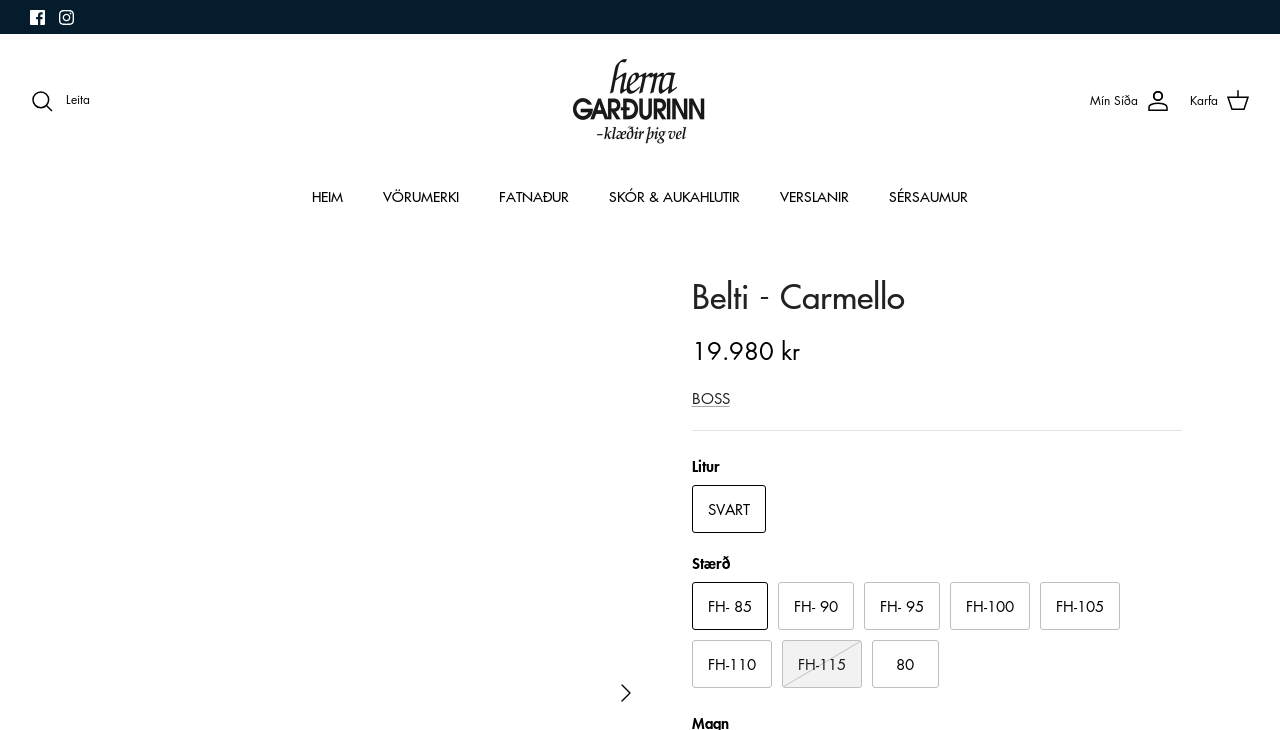Answer the question in a single word or phrase:
What is the price of the belt?

19.980 kr